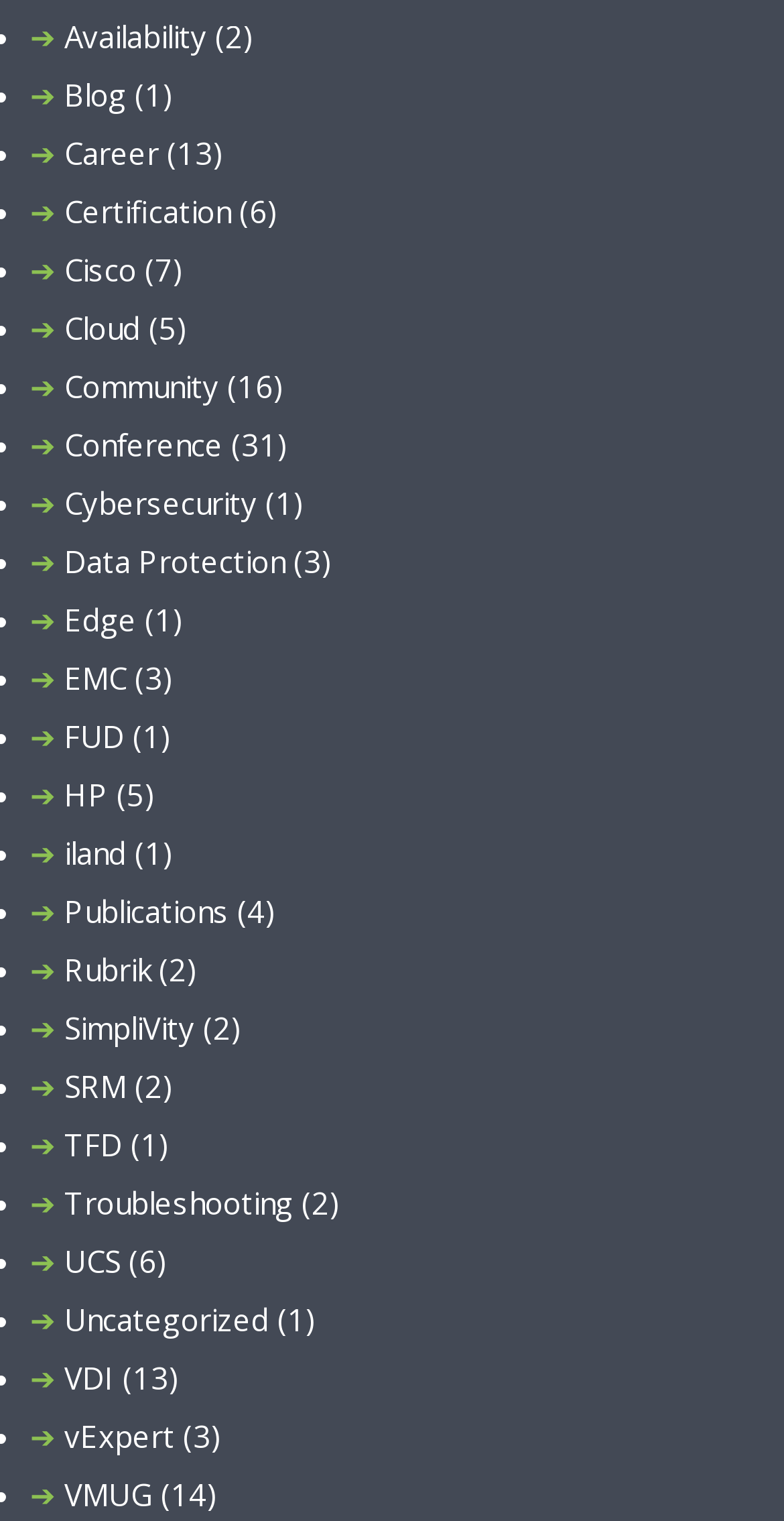How many StaticText elements are on this webpage?
Based on the visual content, answer with a single word or a brief phrase.

39